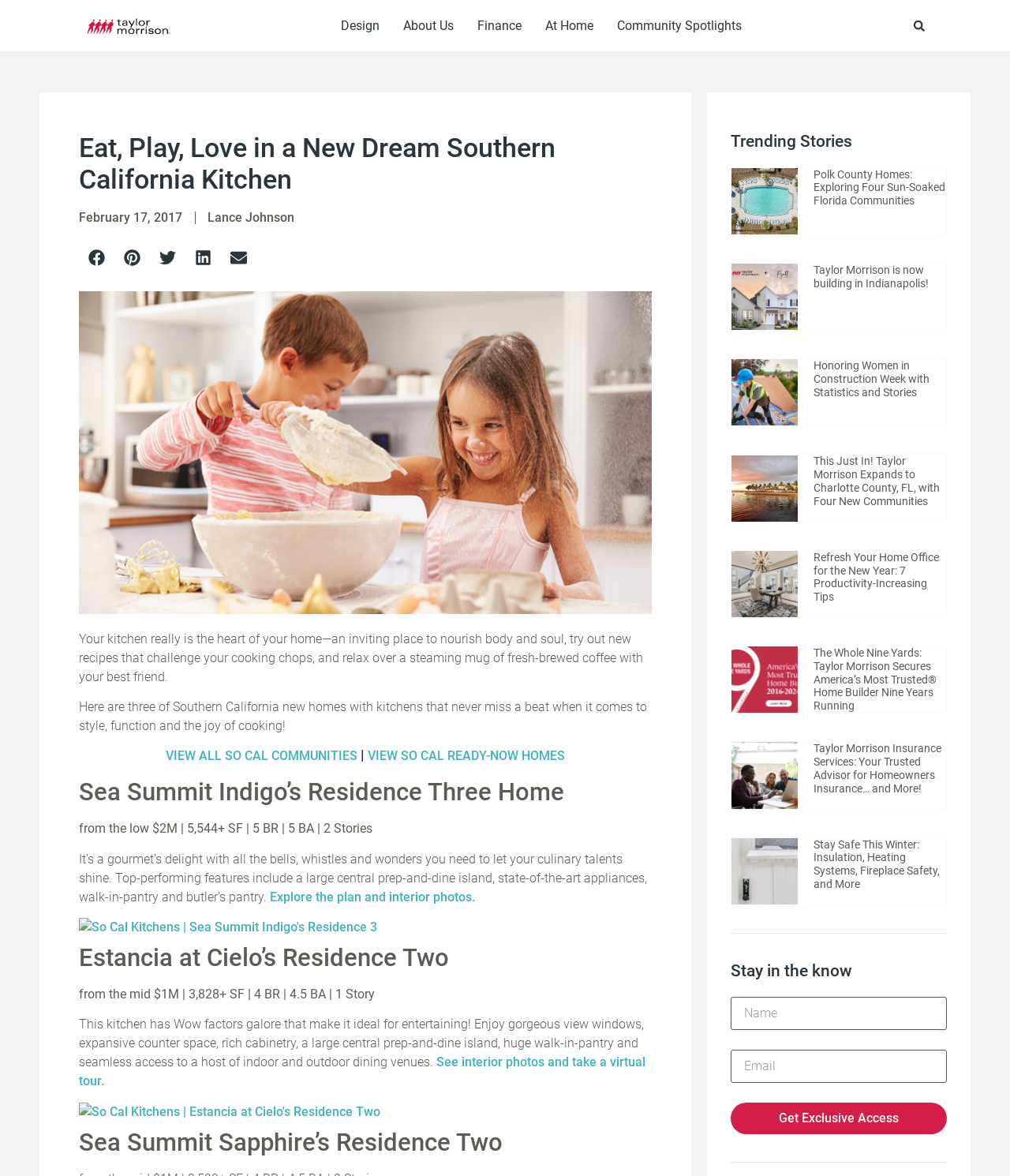Please identify the bounding box coordinates of the element I should click to complete this instruction: 'Click the REALM logo'. The coordinates should be given as four float numbers between 0 and 1, like this: [left, top, right, bottom].

None